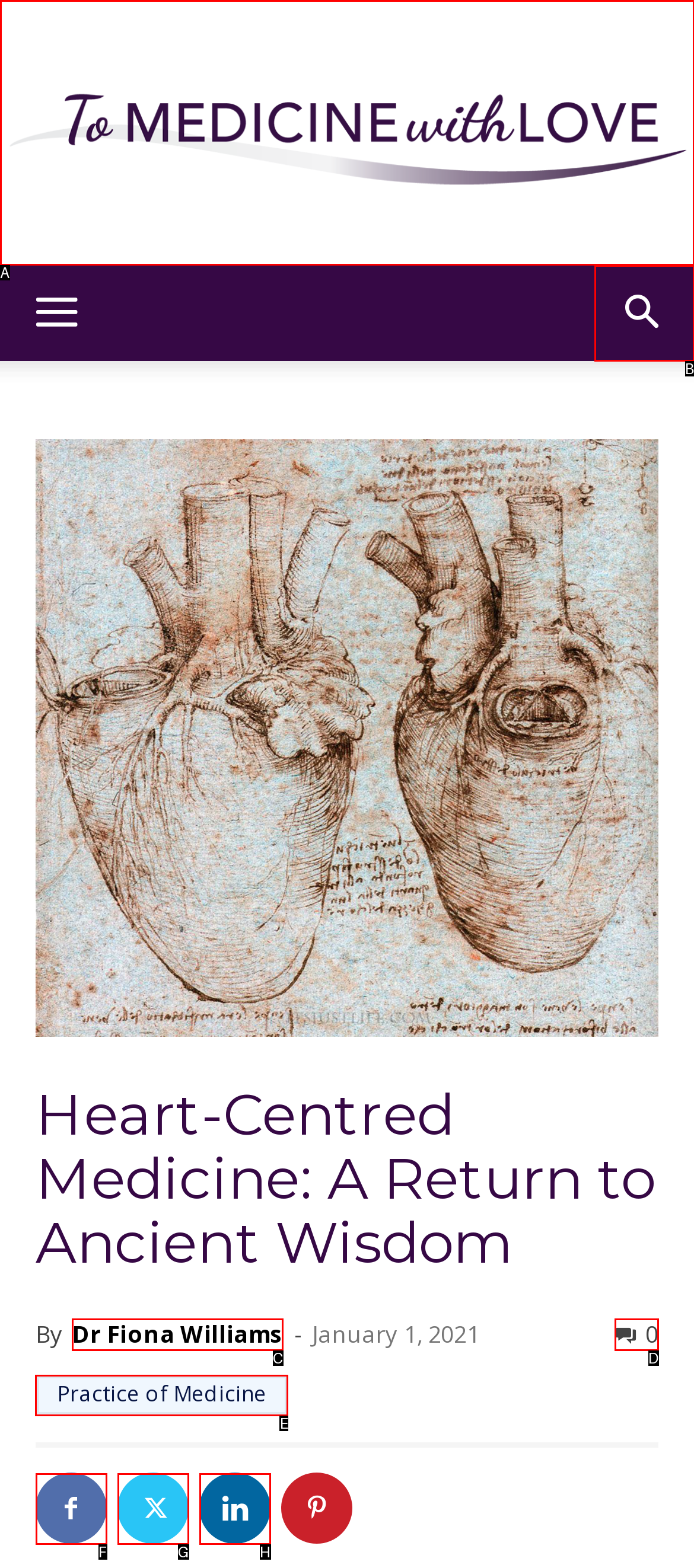Given the task: Visit the 'Practice of Medicine' page, tell me which HTML element to click on.
Answer with the letter of the correct option from the given choices.

E